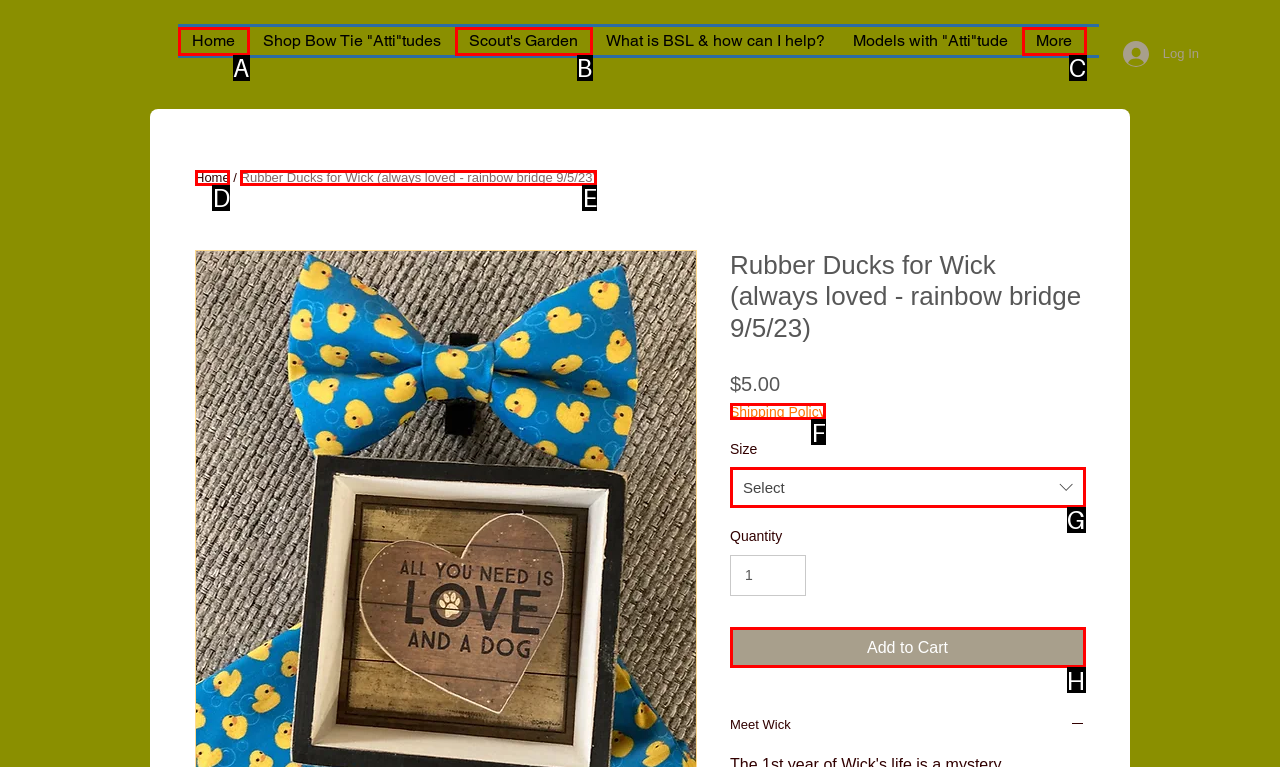Choose the UI element that best aligns with the description: More
Respond with the letter of the chosen option directly.

C